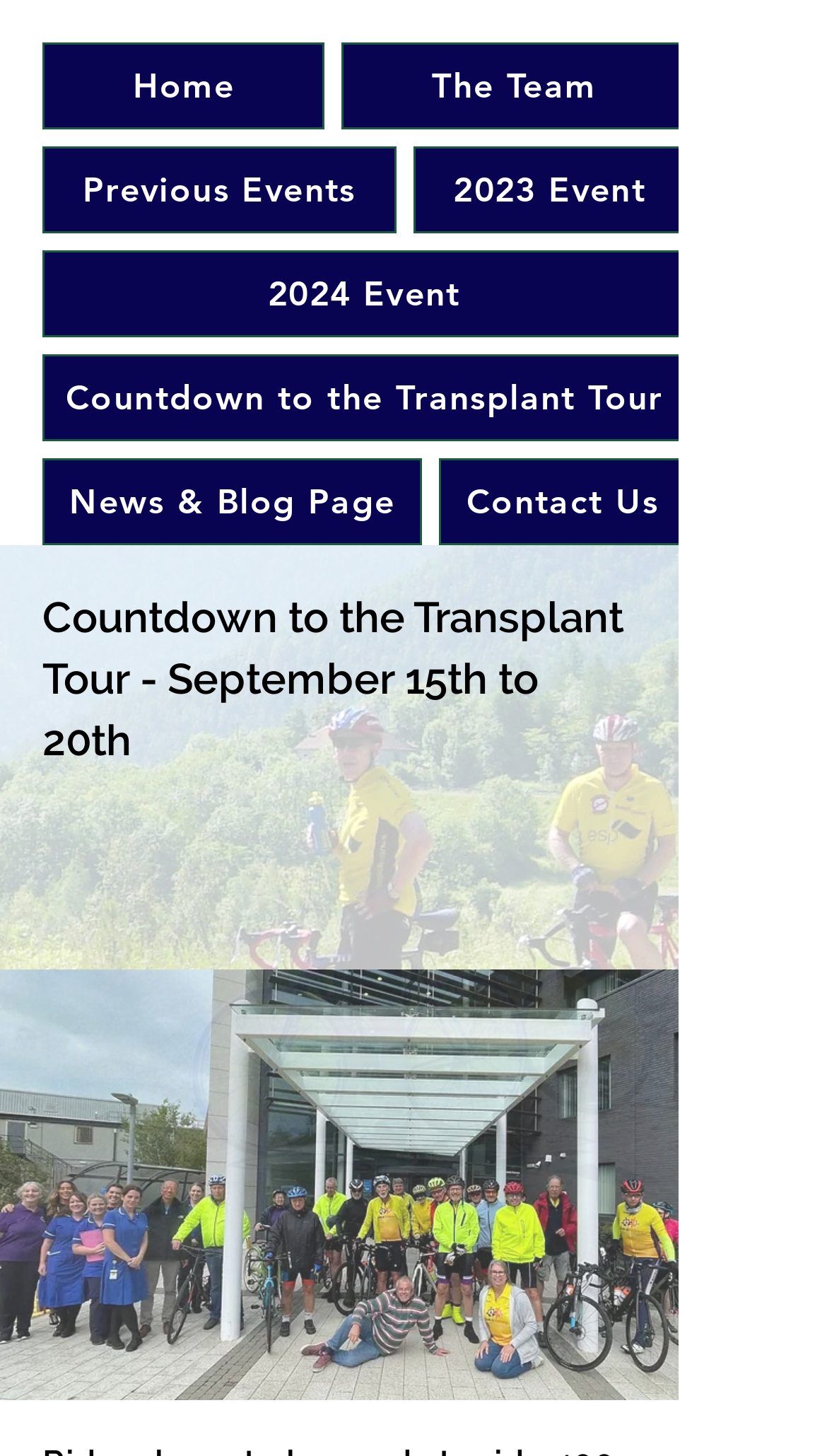Identify the bounding box of the UI component described as: "2023 Event".

[0.5, 0.101, 0.83, 0.16]